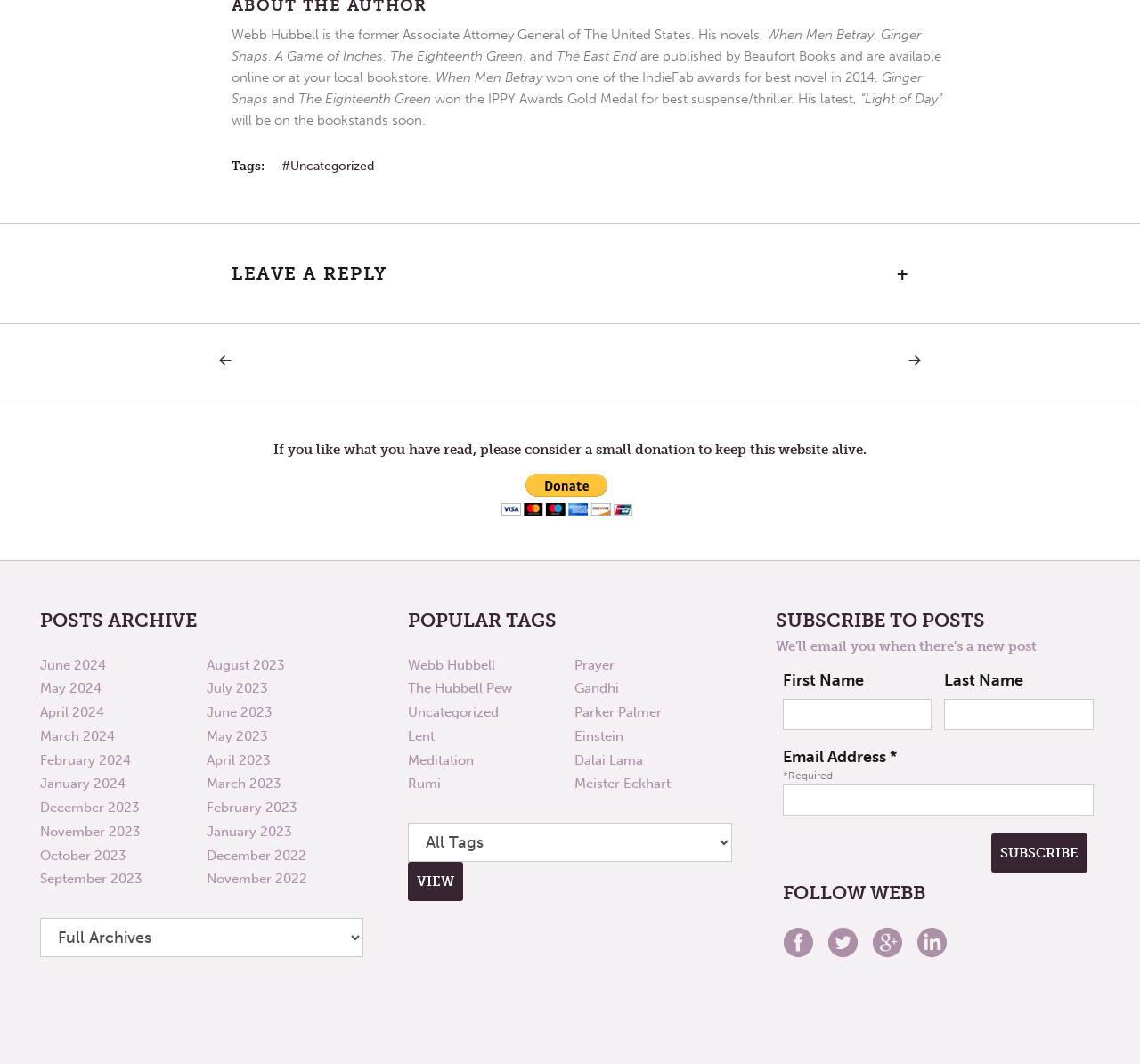What is the category of the post 'RESURRECTION'?
Provide an in-depth answer to the question, covering all aspects.

The link 'PREVIOUS POST: RESURRECTION' is listed under the 'POSTS ARCHIVE' section, and the 'Uncategorized' tag is also present in the 'POPULAR TAGS' section. This suggests that the category of the post 'RESURRECTION' is Uncategorized.